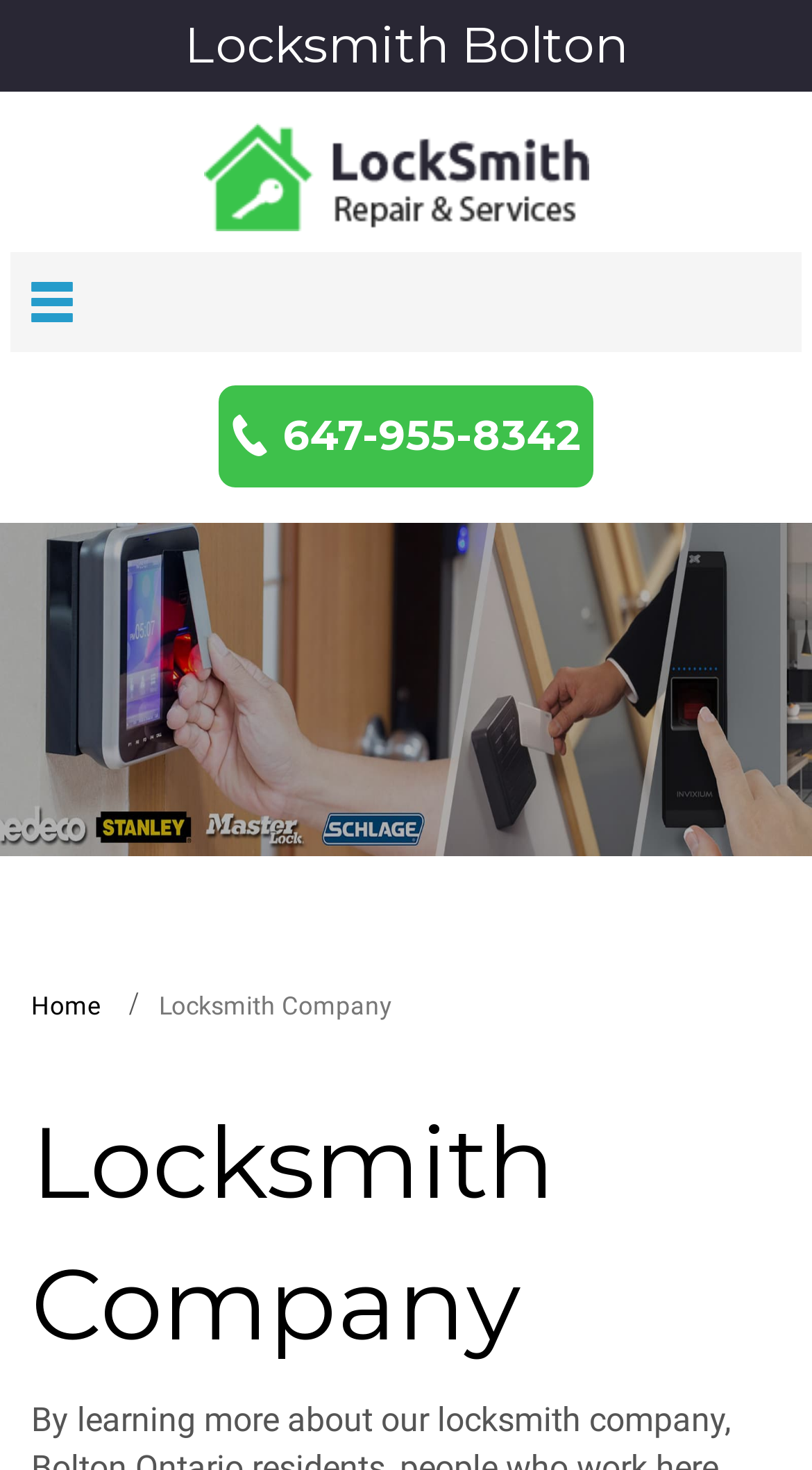Please provide a comprehensive response to the question below by analyzing the image: 
Is there a home page link on the website?

I found the home page link by looking at the link element with the text 'Home' which is located near the middle of the page.